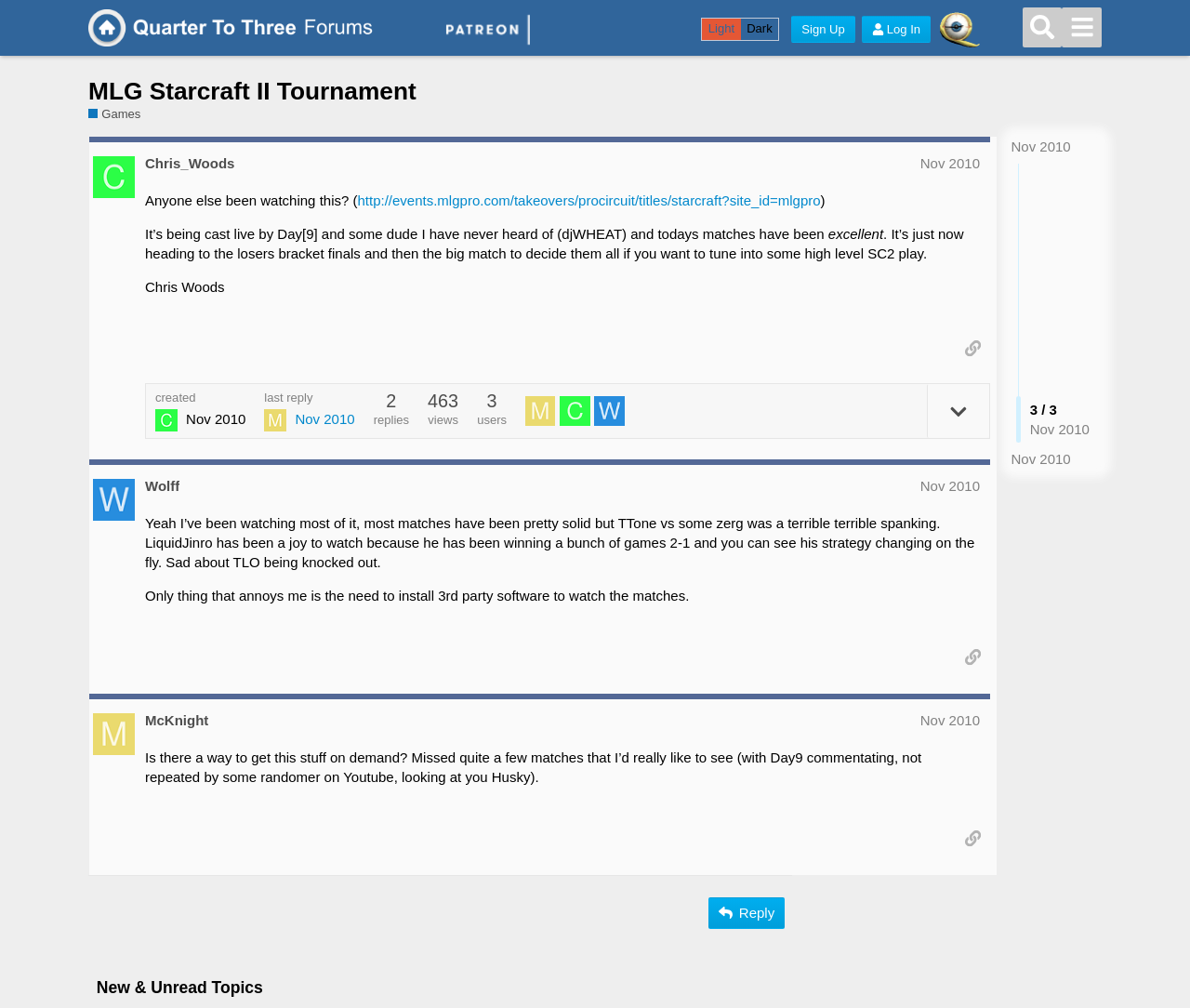How many replies are there in the thread?
Answer with a single word or short phrase according to what you see in the image.

463